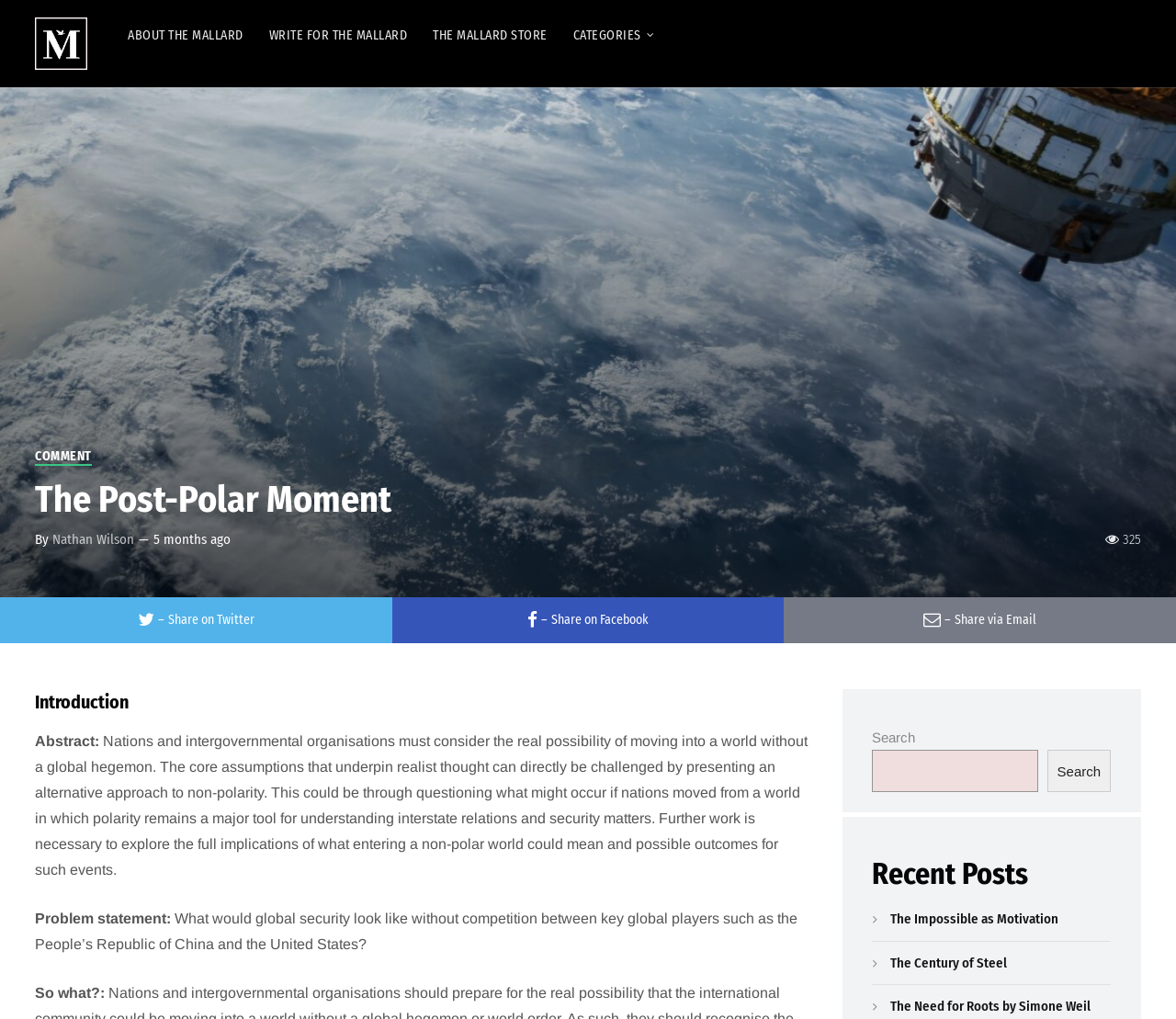Could you indicate the bounding box coordinates of the region to click in order to complete this instruction: "Share the article on Twitter".

[0.0, 0.586, 0.333, 0.631]